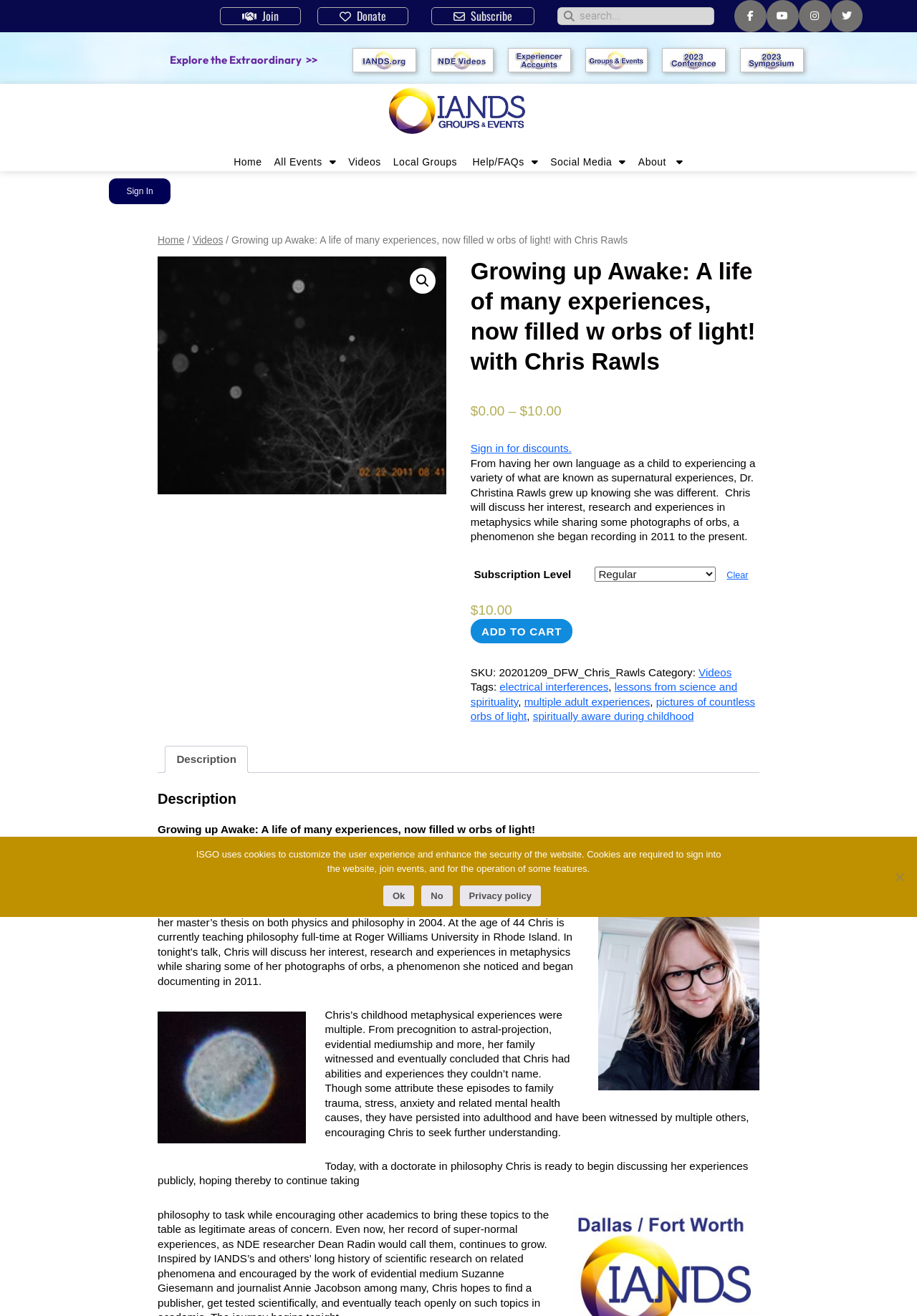Please provide the bounding box coordinates for the element that needs to be clicked to perform the following instruction: "View the report". The coordinates should be given as four float numbers between 0 and 1, i.e., [left, top, right, bottom].

None